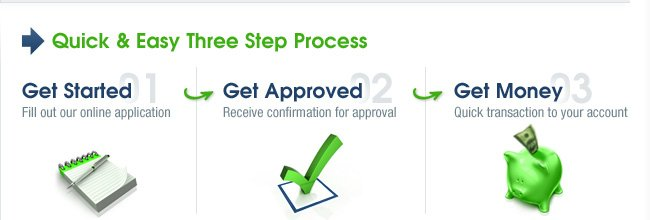What symbol represents successful validation?
Could you give a comprehensive explanation in response to this question?

The checkmark symbol is used to represent successful validation in the 'Get Approved' step of the payday loan process, indicating that the applicant's loan has been approved.